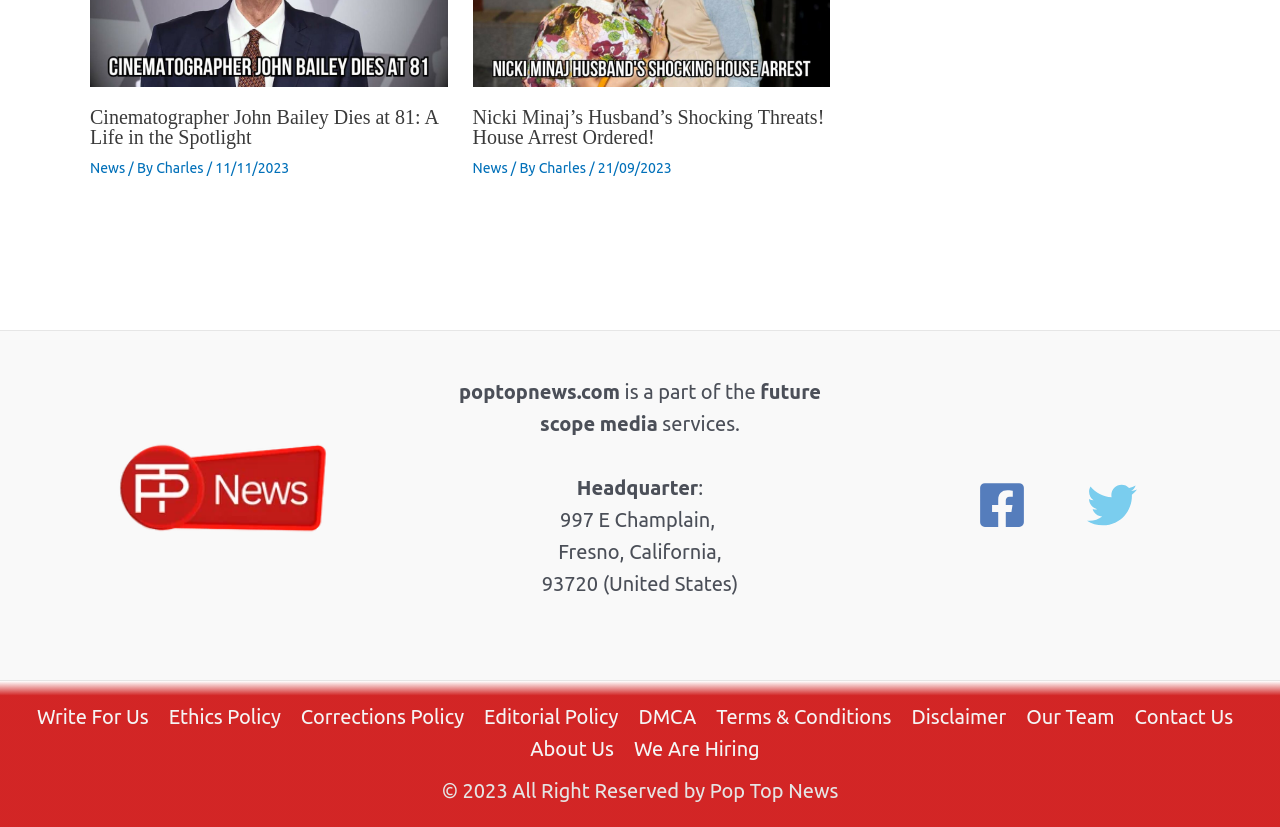Kindly determine the bounding box coordinates of the area that needs to be clicked to fulfill this instruction: "Click on 'House'".

None